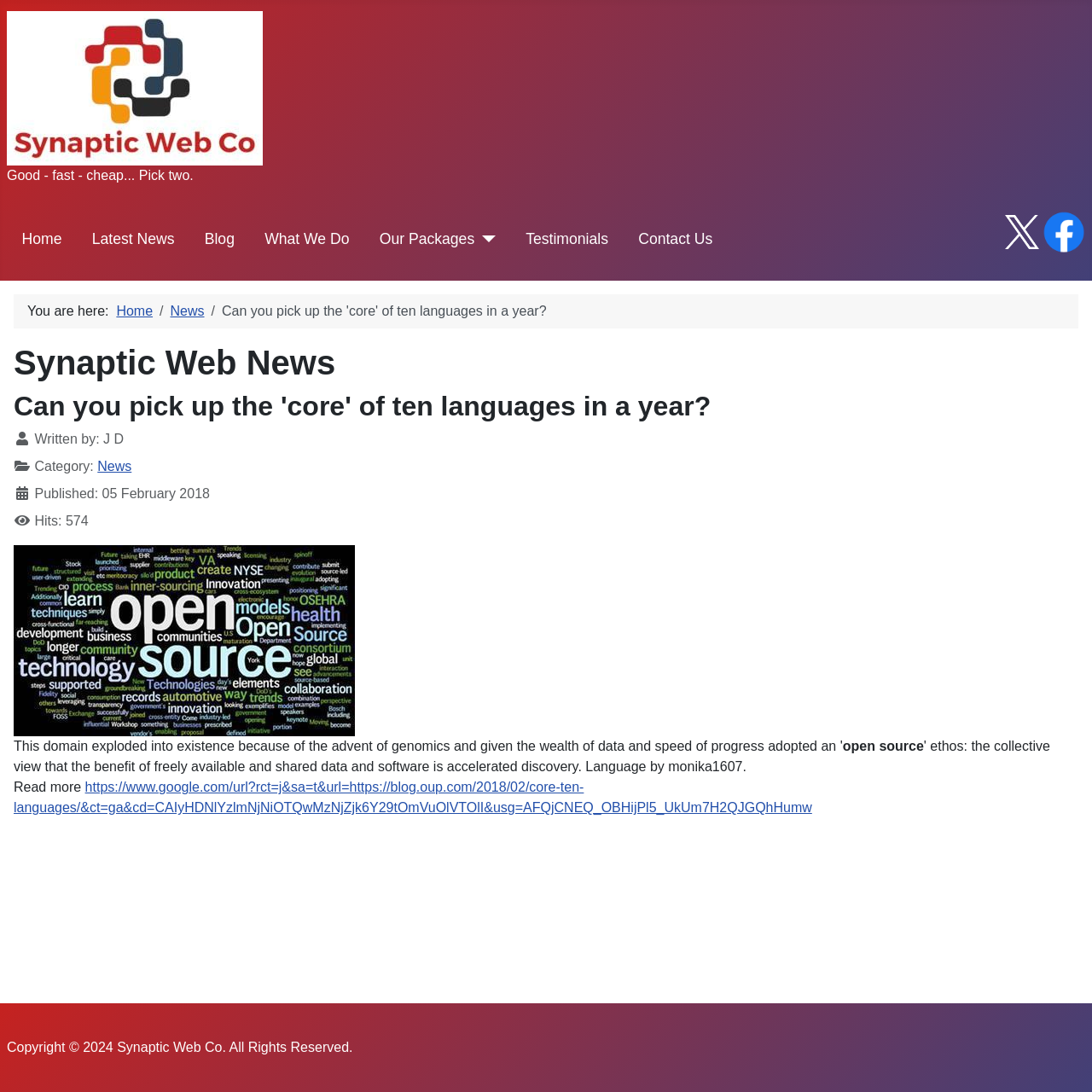What is the company name?
Provide an in-depth and detailed explanation in response to the question.

The company name can be found in the top-left corner of the webpage, where it is written as 'Synaptic Web Co' with an image of the company logo next to it.